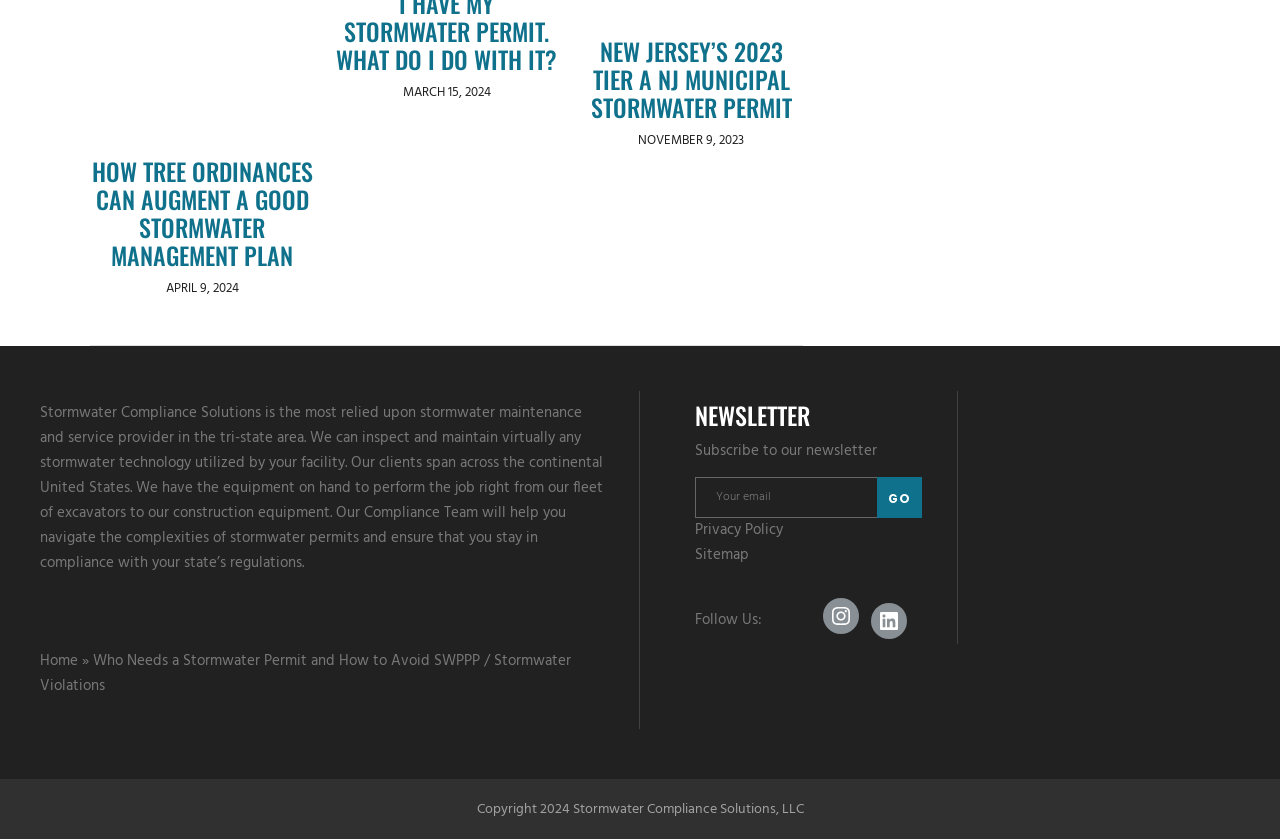Can you specify the bounding box coordinates of the area that needs to be clicked to fulfill the following instruction: "Click the link to learn about HOW TREE ORDINANCES CAN AUGMENT A GOOD STORMWATER MANAGEMENT PLAN"?

[0.072, 0.182, 0.244, 0.325]